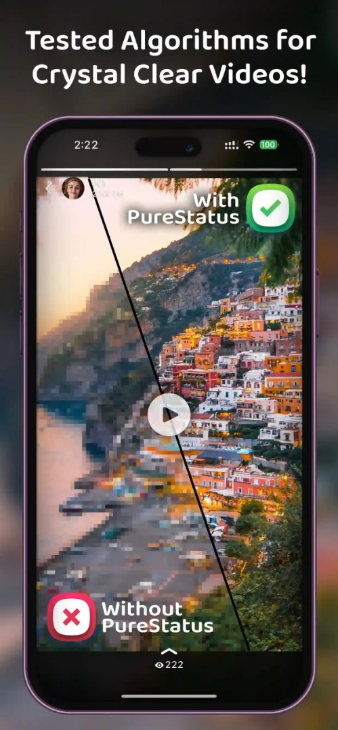What does the bold text at the top convey?
Using the information from the image, provide a comprehensive answer to the question.

The bold text at the top of the image, 'Tested Algorithms for Crystal Clear Videos!', conveys confidence in the Pure Status app's advanced technology, appealing to users who wish to enhance their video sharing experience.